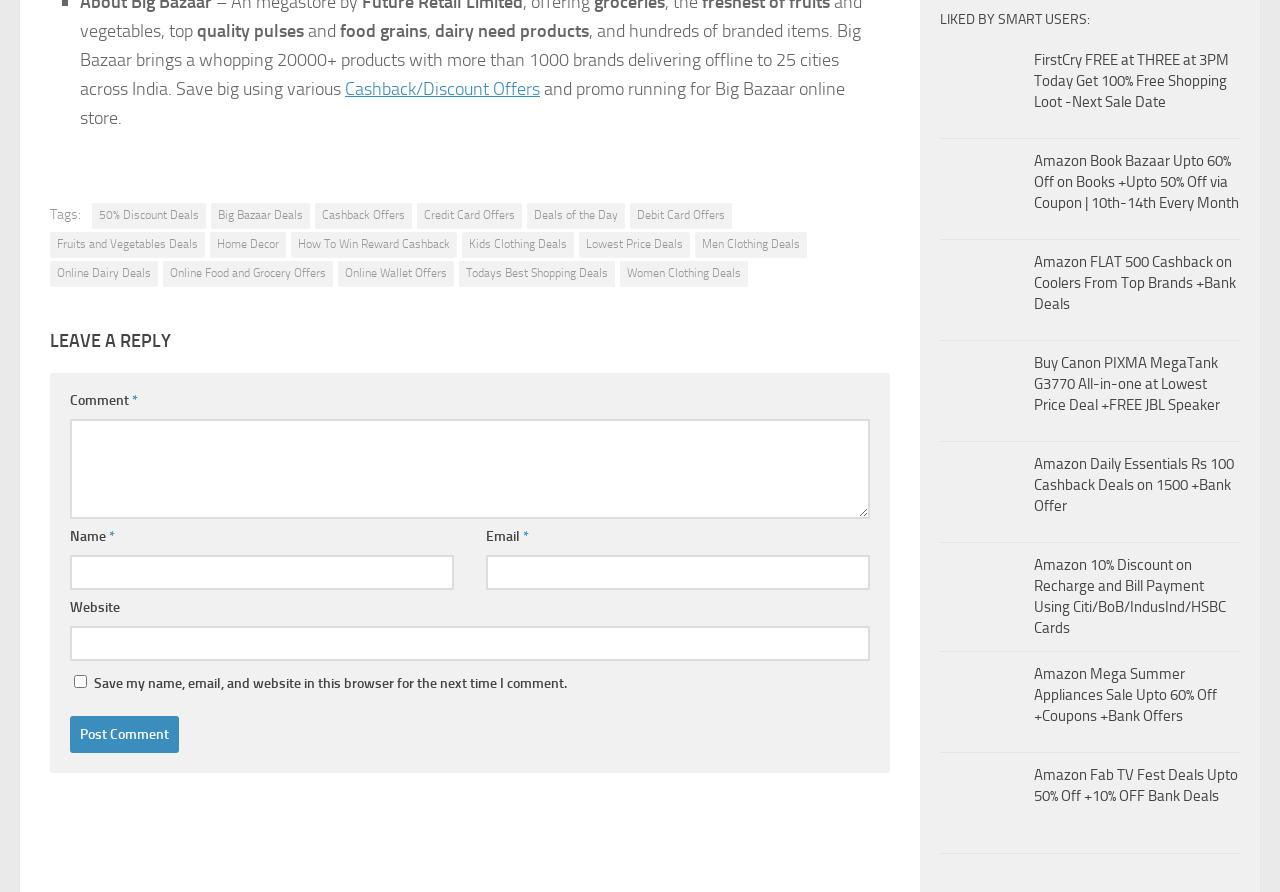Predict the bounding box of the UI element based on this description: "Todays Best Shopping Deals".

[0.359, 0.293, 0.48, 0.322]